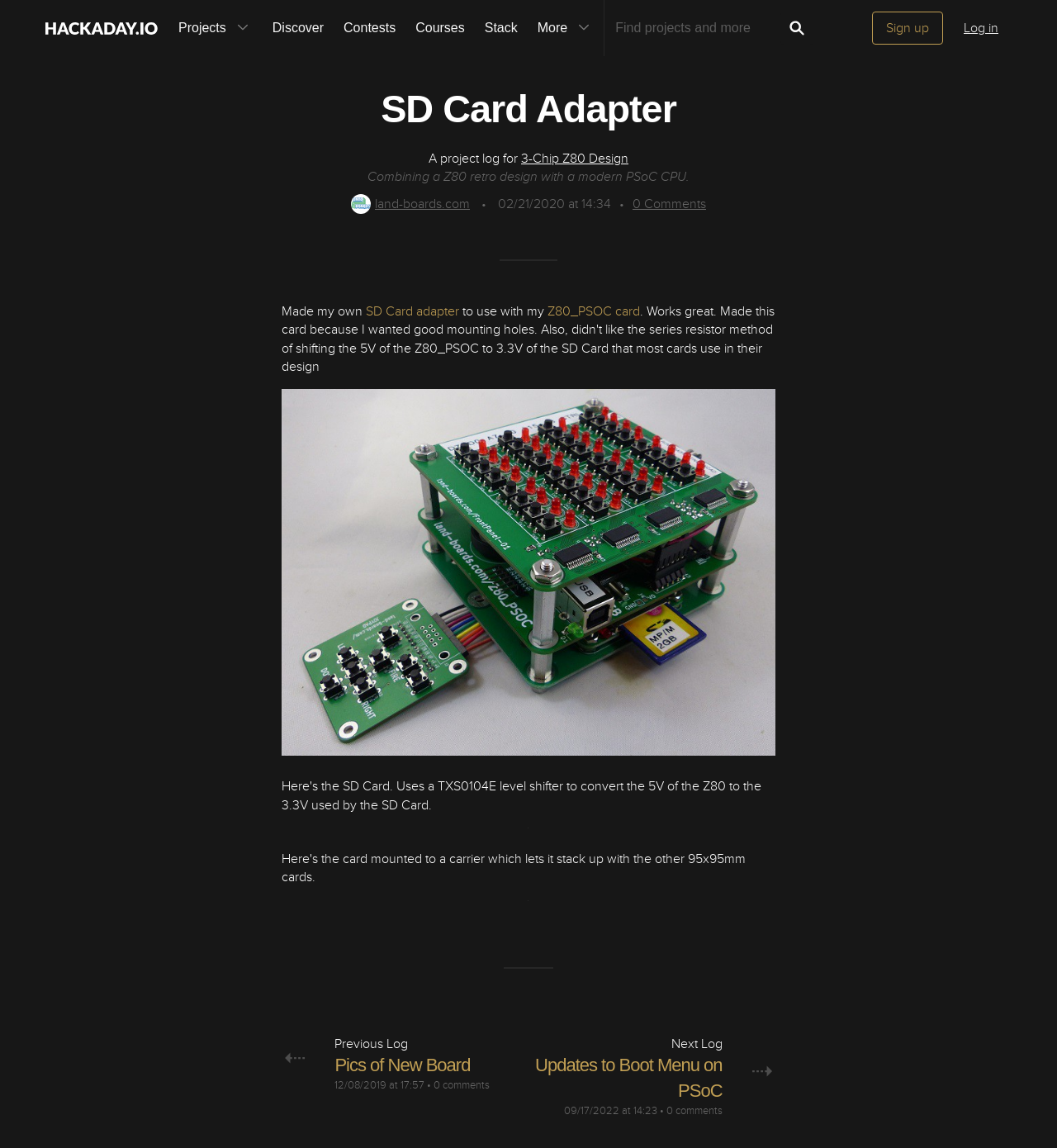Bounding box coordinates should be provided in the format (top-left x, top-left y, bottom-right x, bottom-right y) with all values between 0 and 1. Identify the bounding box for this UI element: 3-Chip Z80 Design

[0.493, 0.131, 0.595, 0.145]